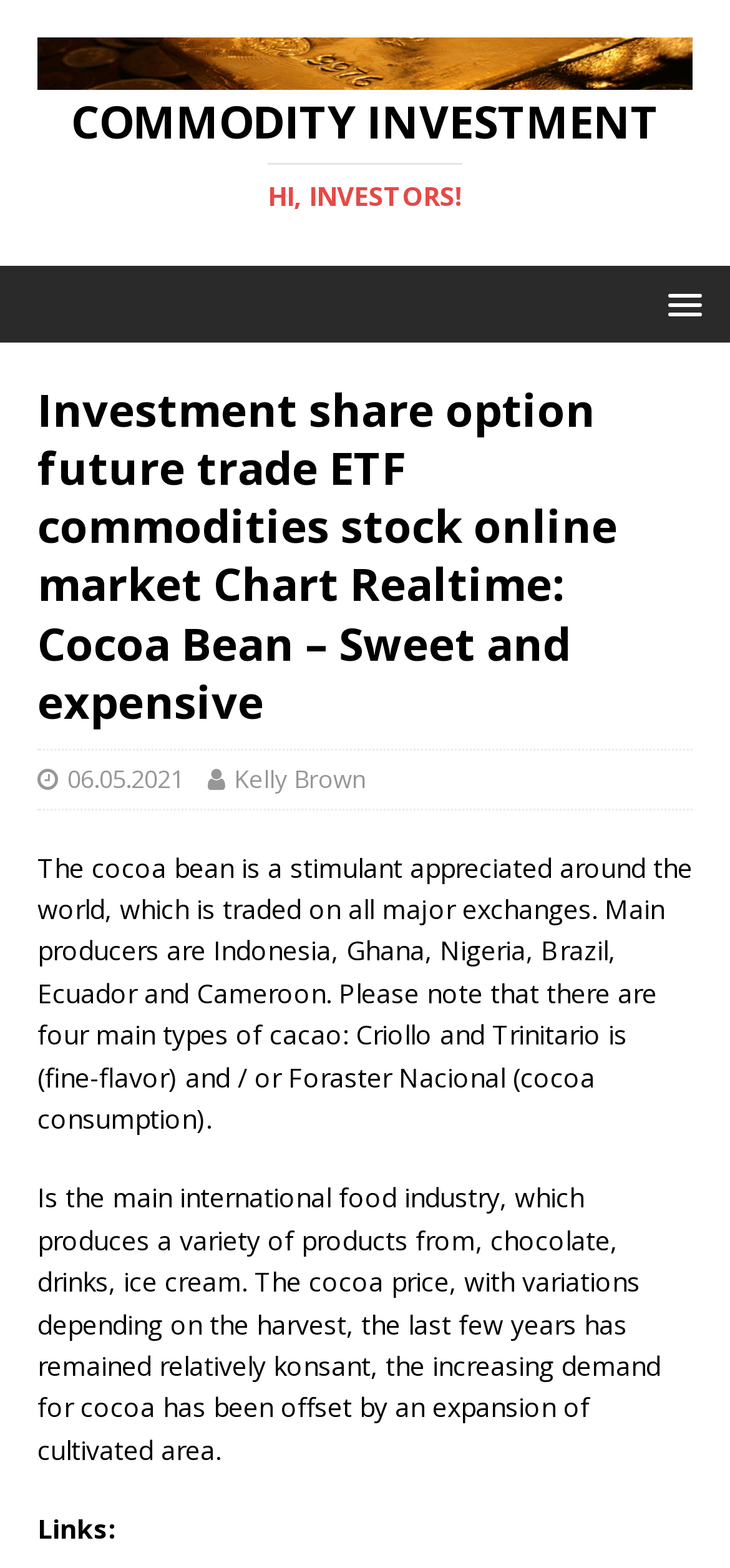Explain the webpage's design and content in an elaborate manner.

The webpage is about commodity investment, specifically focusing on cocoa beans. At the top-left corner, there is a logo image with a link. Below the logo, there is a heading that reads "COMMODITY INVESTMENT" in a larger font, followed by a smaller heading "HI, INVESTORS!".

On the top-right corner, there is a menu link with a popup. Below the menu, there is a header section that contains a heading with the title "Investment share option future trade ETF commodities stock online market Chart Realtime: Cocoa Bean – Sweet and expensive". This heading is followed by two links, one showing the date "06.05.2021" and the other showing the author's name "Kelly Brown".

The main content of the webpage is divided into three paragraphs. The first paragraph explains that cocoa beans are a stimulant appreciated worldwide, traded on major exchanges, and produced mainly by countries like Indonesia, Ghana, and Brazil. It also mentions the four main types of cacao.

The second paragraph discusses the international food industry, which produces various products like chocolate, drinks, and ice cream. It also mentions the relatively constant cocoa price despite increasing demand, which is offset by the expansion of cultivated areas.

The third paragraph is a brief section with a heading "Links:", but it does not contain any links. Overall, the webpage provides information about cocoa beans and their significance in the commodity market.